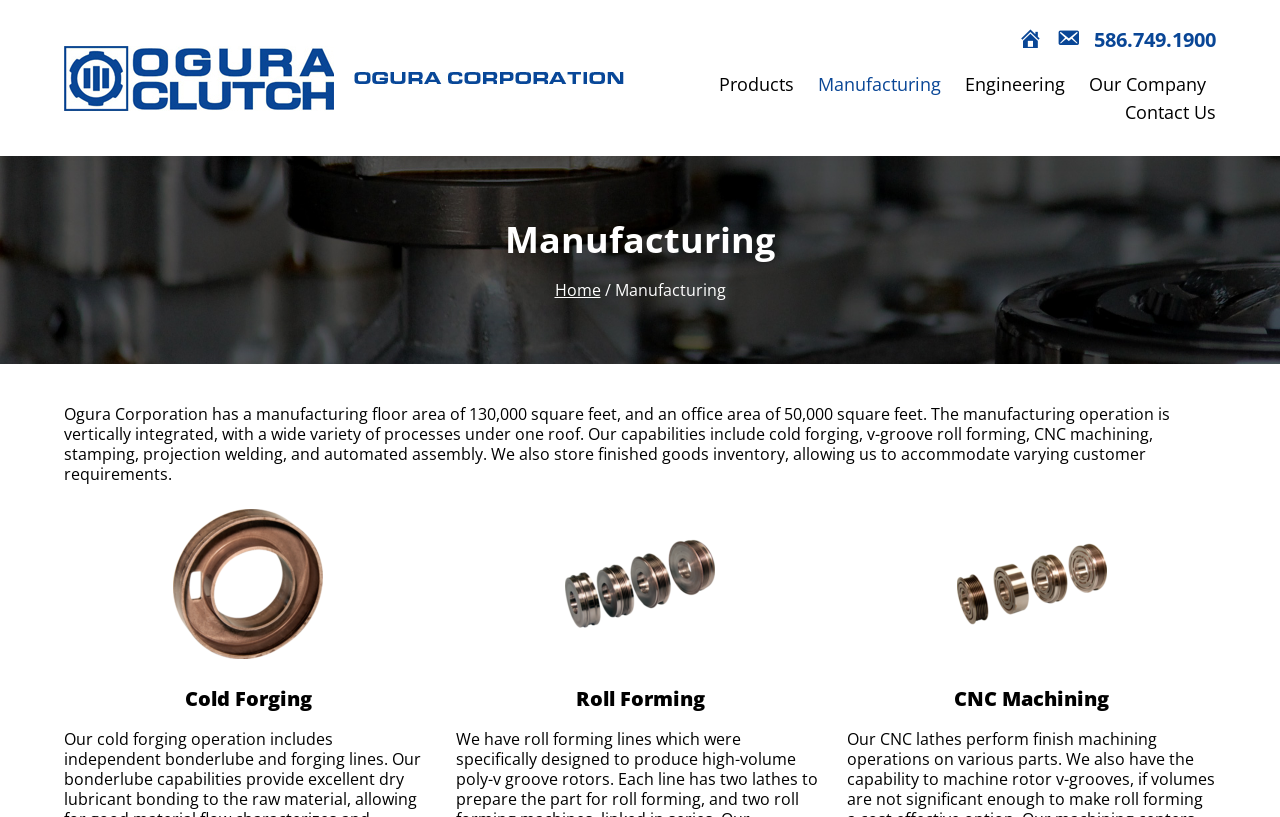Specify the bounding box coordinates for the region that must be clicked to perform the given instruction: "Click on the 'Ogura Clutch' link".

[0.05, 0.055, 0.261, 0.082]